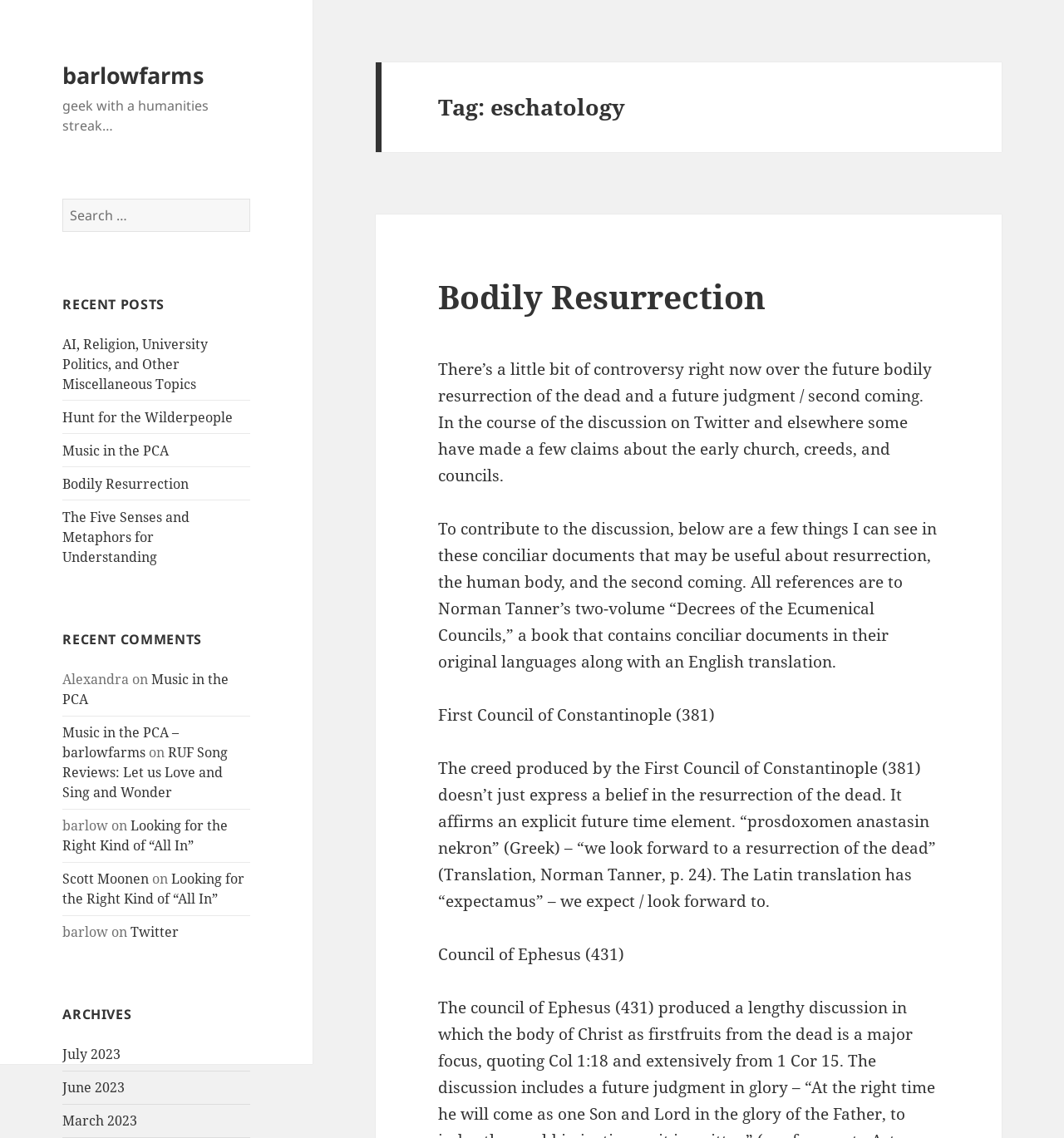Please find the bounding box for the following UI element description. Provide the coordinates in (top-left x, top-left y, bottom-right x, bottom-right y) format, with values between 0 and 1: Music in the PCA

[0.059, 0.388, 0.159, 0.404]